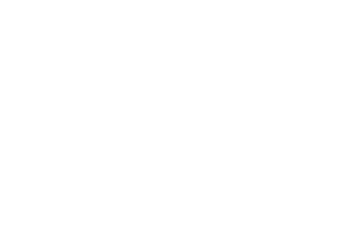Answer the following query with a single word or phrase:
What issues does the 'Find A Helpline' initiative target?

Grief and loss